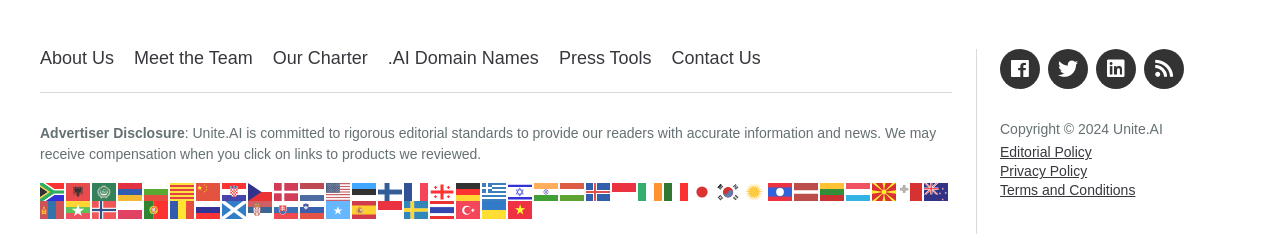What type of content does the website provide?
Provide a concise answer using a single word or phrase based on the image.

News and information